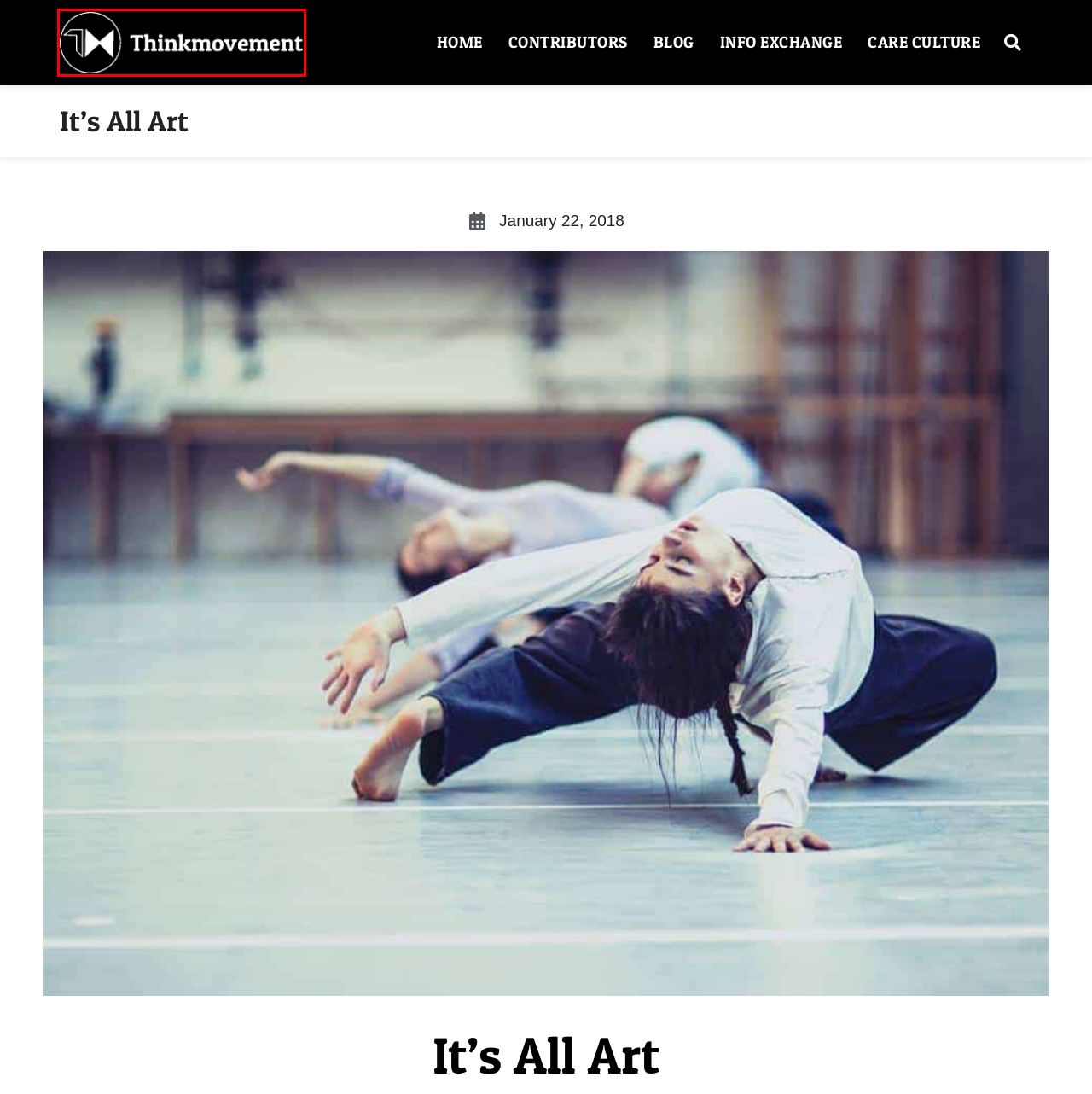Review the screenshot of a webpage which includes a red bounding box around an element. Select the description that best fits the new webpage once the element in the bounding box is clicked. Here are the candidates:
A. Contributors – ThinkMovement
B. January 22, 2018 – ThinkMovement
C. ThinkMovement – A collection of movement perspectives
D. General Contact Form – ThinkMovement
E. Care Culture – ThinkMovement
F. Blog – ThinkMovement
G. Stephanie Lee – ThinkMovement
H. Information Exchange – ThinkMovement

C